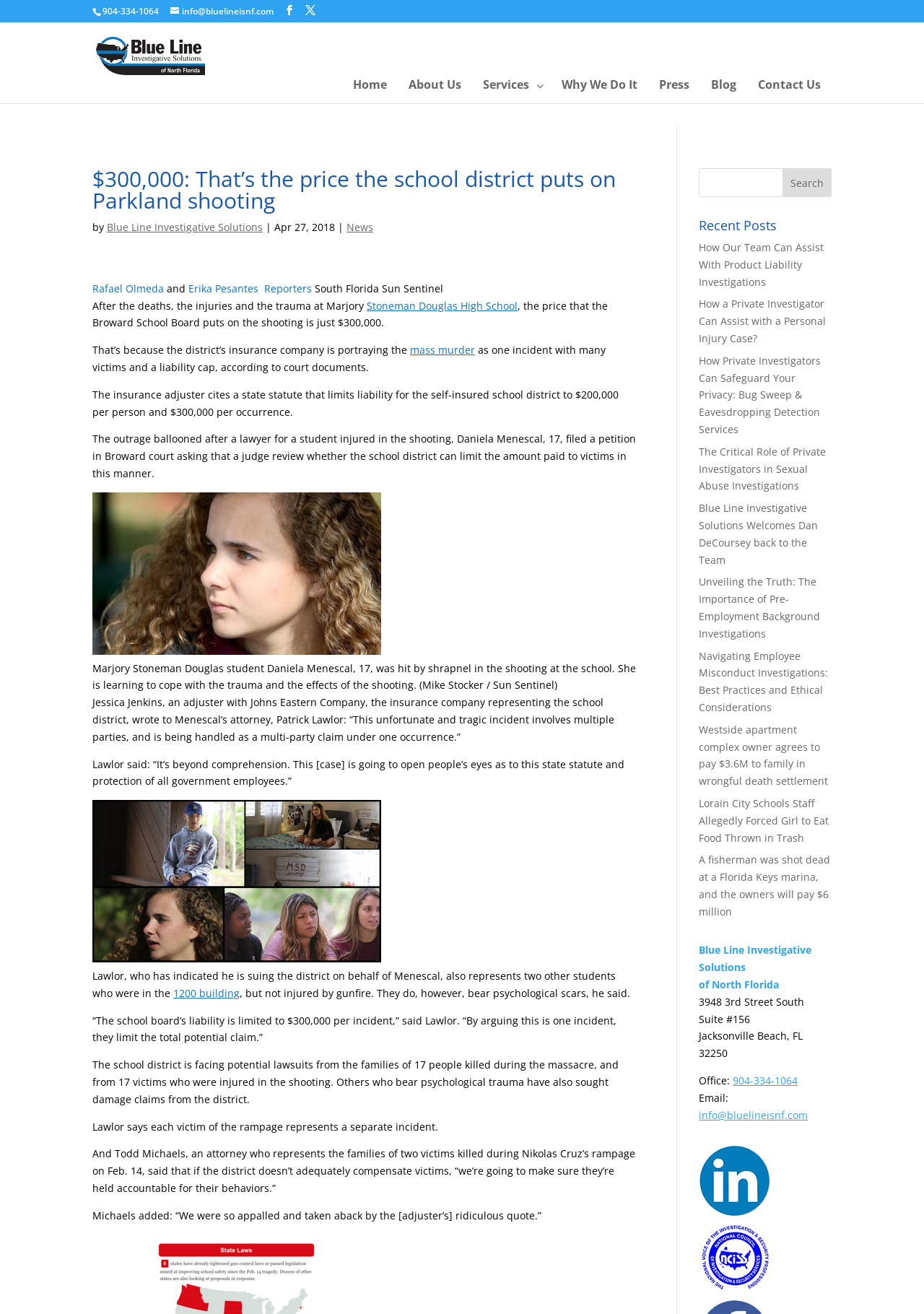Predict the bounding box coordinates of the area that should be clicked to accomplish the following instruction: "Follow on Facebook". The bounding box coordinates should consist of four float numbers between 0 and 1, i.e., [left, top, right, bottom].

None